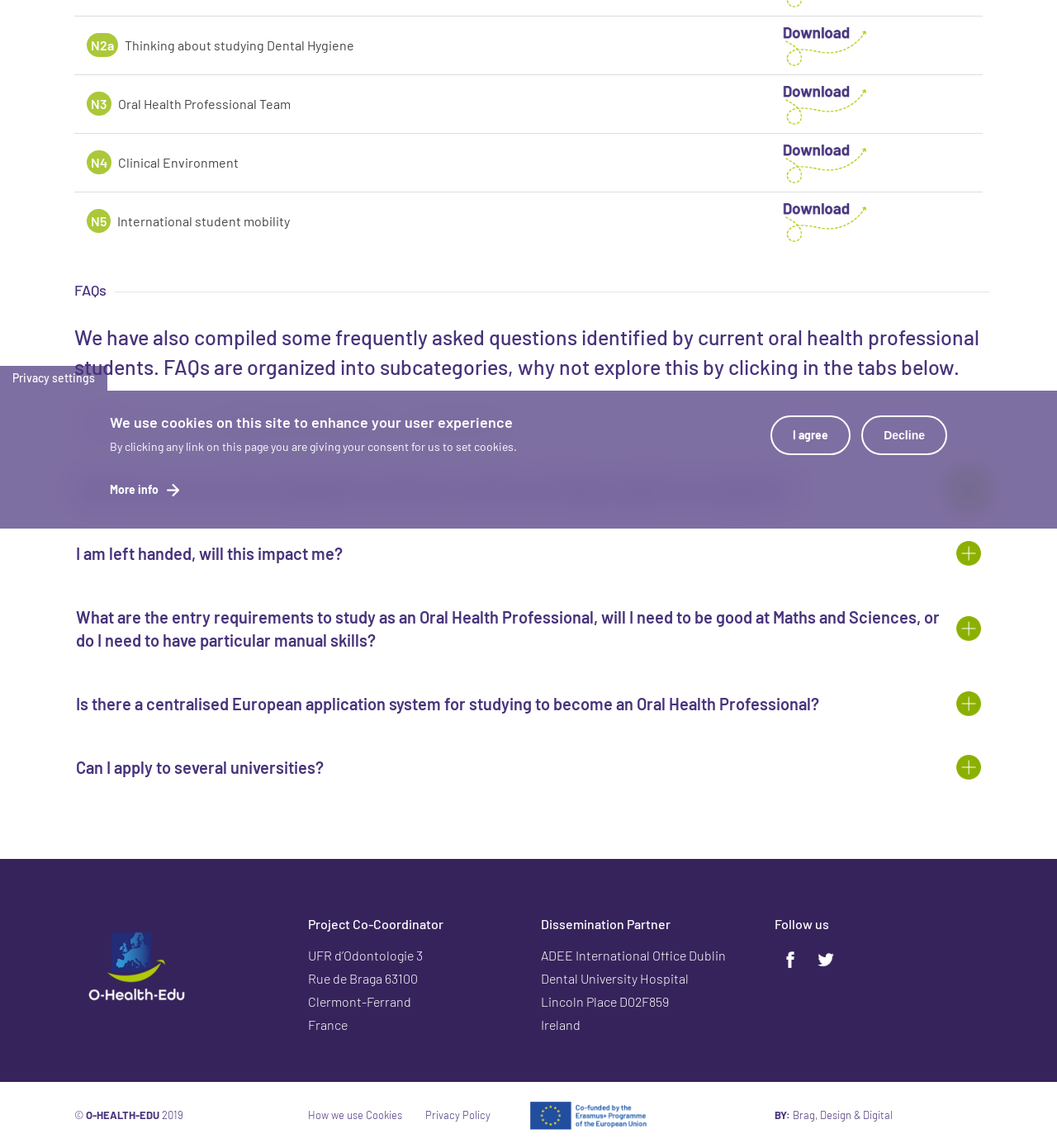From the webpage screenshot, predict the bounding box of the UI element that matches this description: "Study".

[0.127, 0.354, 0.183, 0.386]